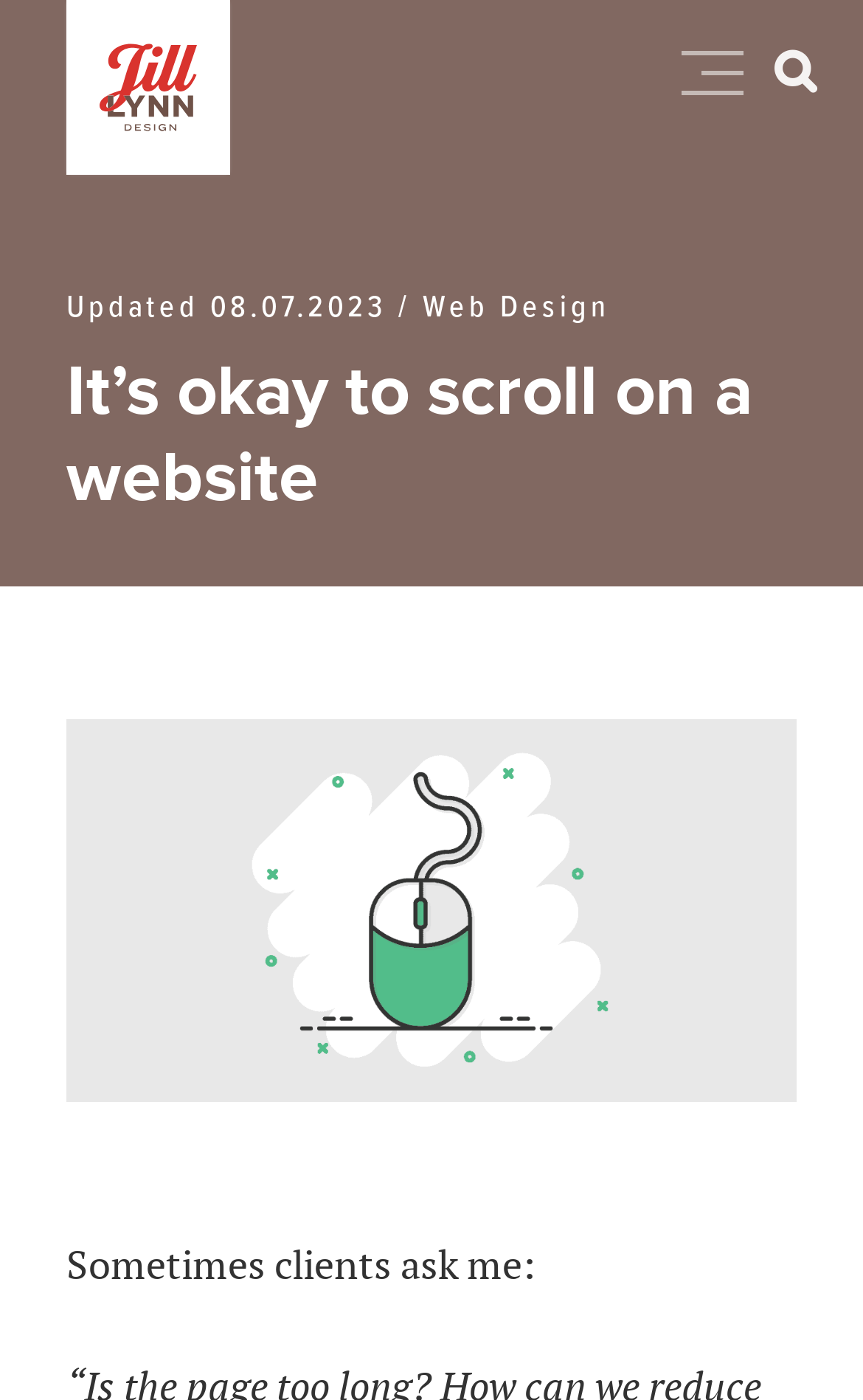What is the first sentence of the article?
Refer to the image and provide a thorough answer to the question.

The first sentence of the article is found in the static text 'Sometimes clients ask me:' at the top of the article section, which is the starting point of the article's content.